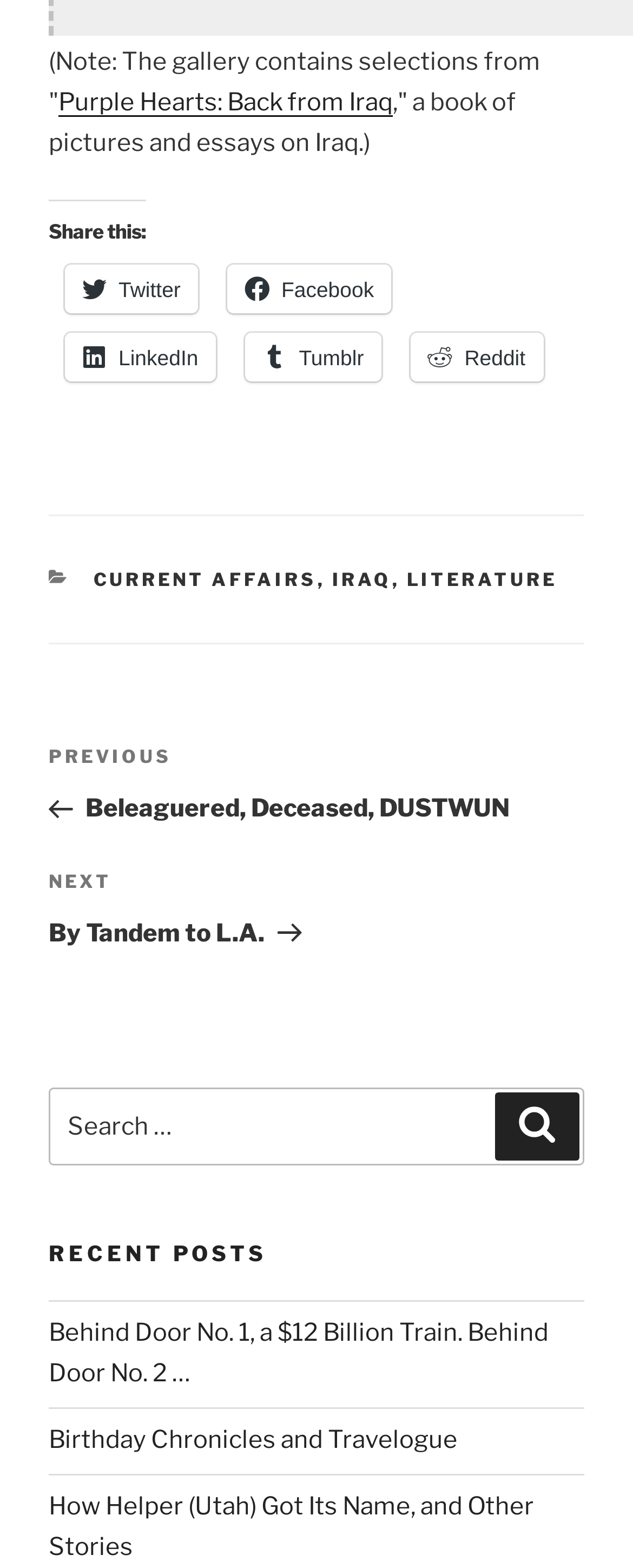What is the title of the book mentioned?
Using the image, elaborate on the answer with as much detail as possible.

The title of the book mentioned is obtained from the link element with OCR text 'Purple Hearts: Back from Iraq' which is a part of the root element.